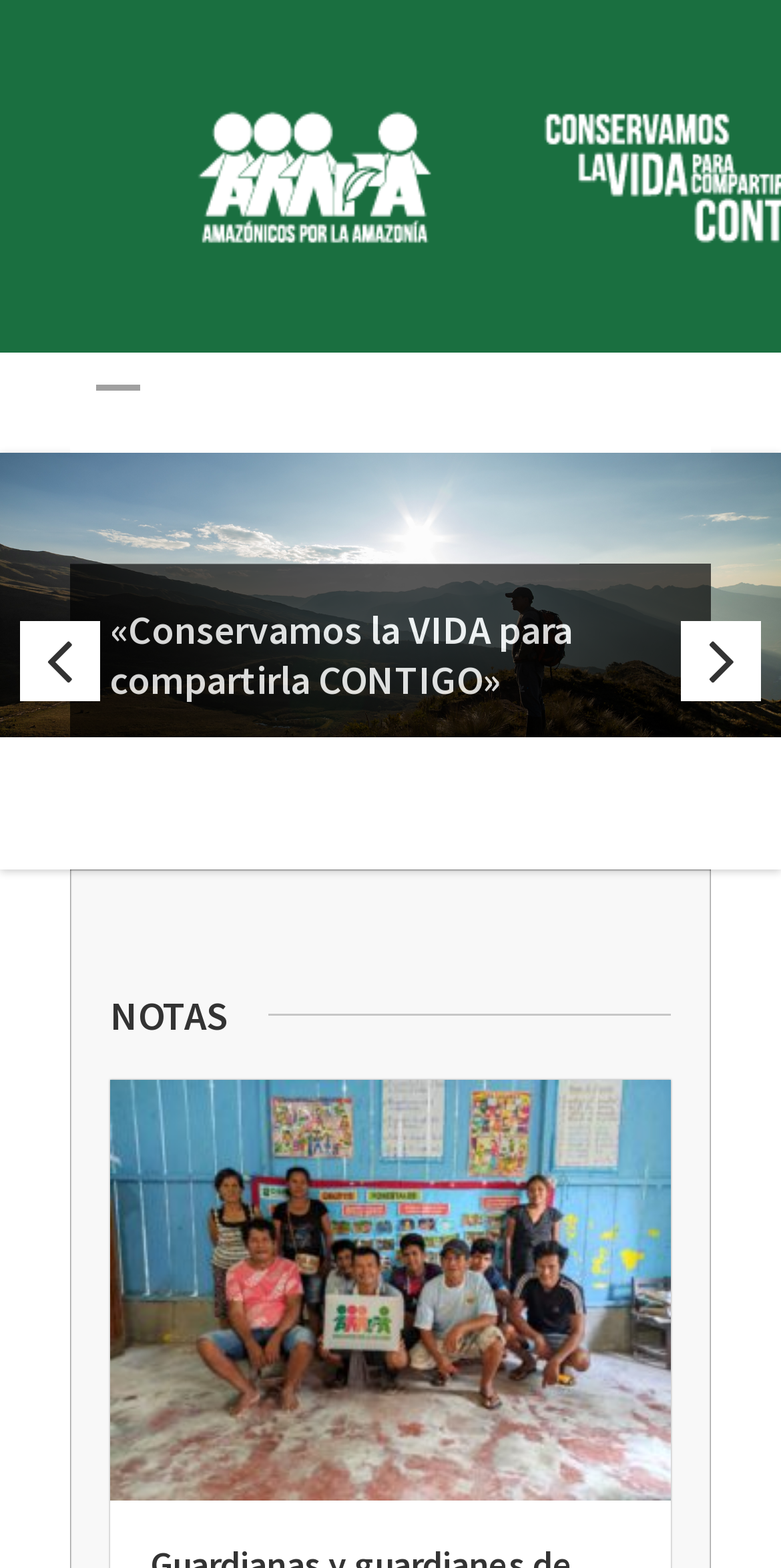How many headings are on the webpage?
Based on the image, provide your answer in one word or phrase.

9